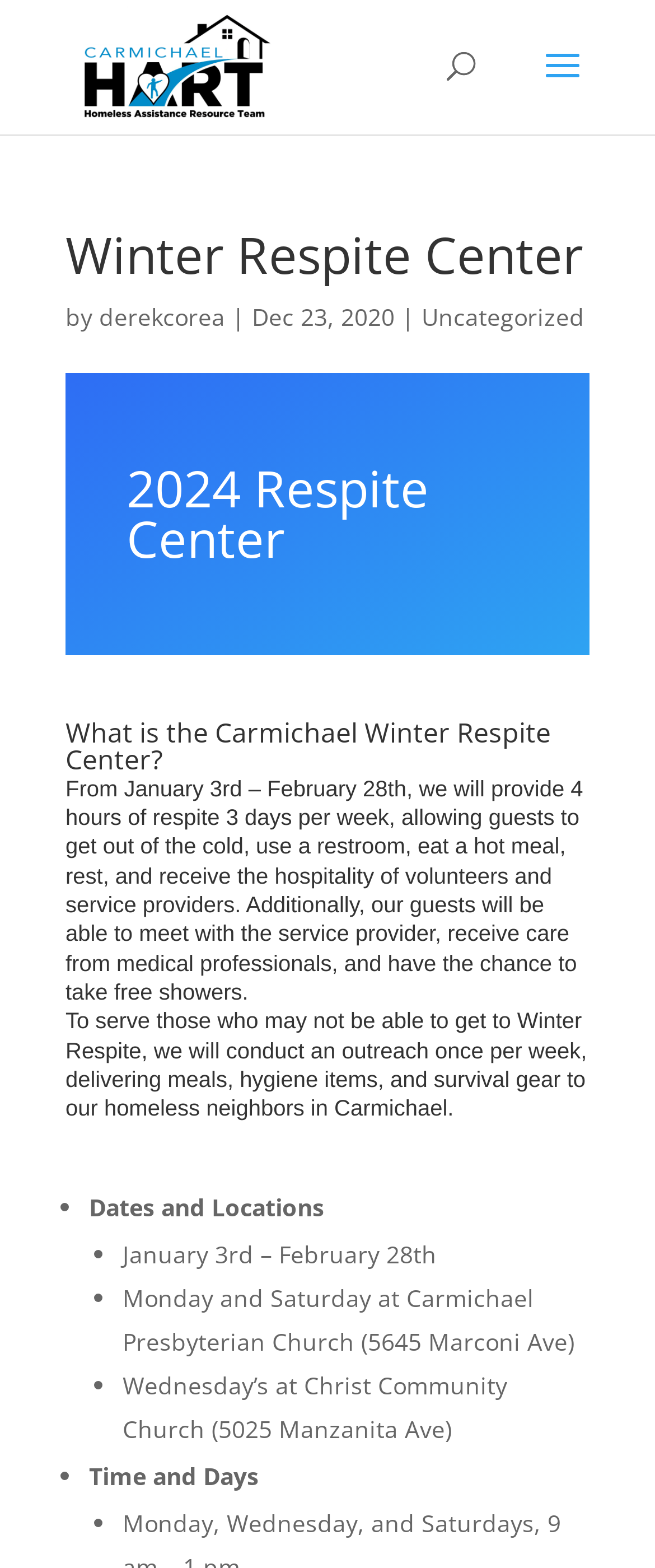Extract the main headline from the webpage and generate its text.

Winter Respite Center